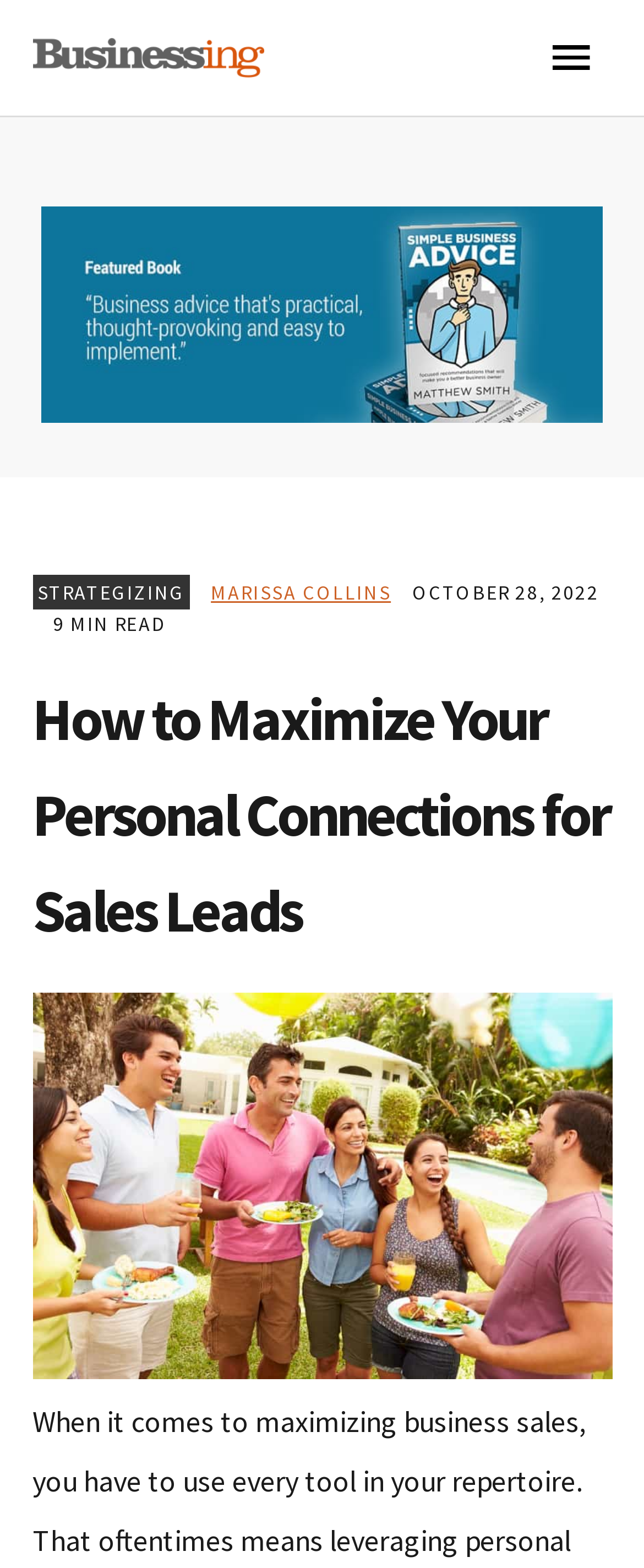Locate the bounding box of the UI element described in the following text: "alt="Small Business Advice Book"".

[0.064, 0.25, 0.936, 0.275]